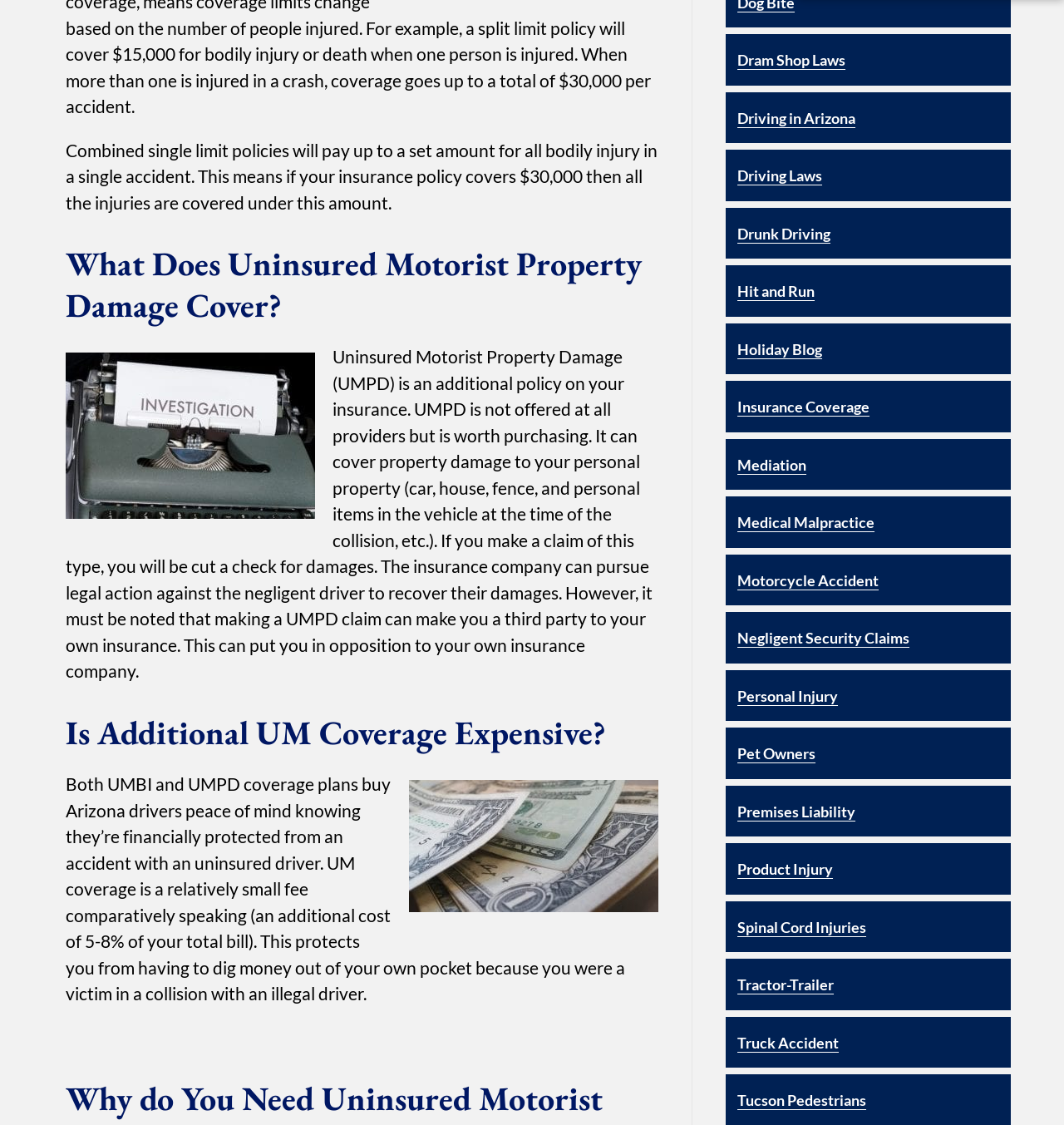Analyze the image and deliver a detailed answer to the question: What is the topic of the webpage?

Based on the content of the webpage, the topic is about Uninsured Motorist coverage, including what it covers, its cost, and its purpose.